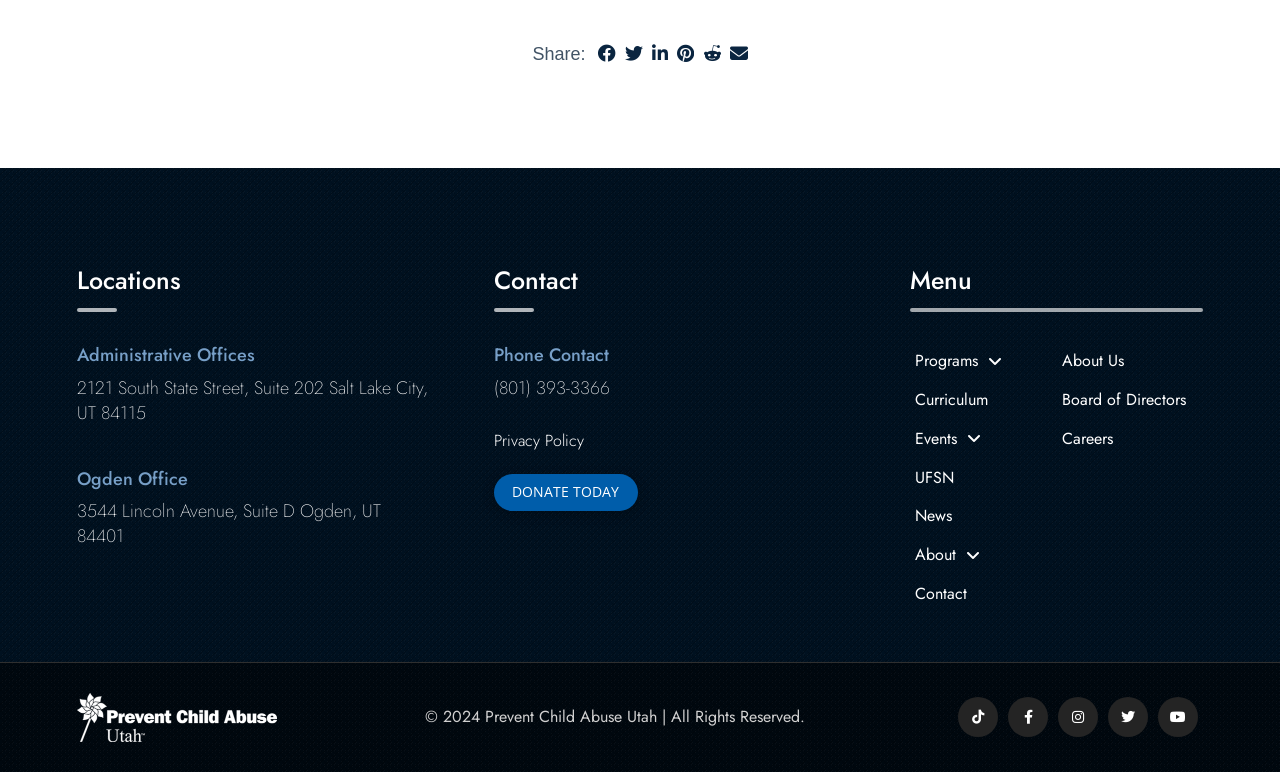Pinpoint the bounding box coordinates of the element you need to click to execute the following instruction: "Visit the 'Programs' page". The bounding box should be represented by four float numbers between 0 and 1, in the format [left, top, right, bottom].

[0.711, 0.443, 0.787, 0.494]